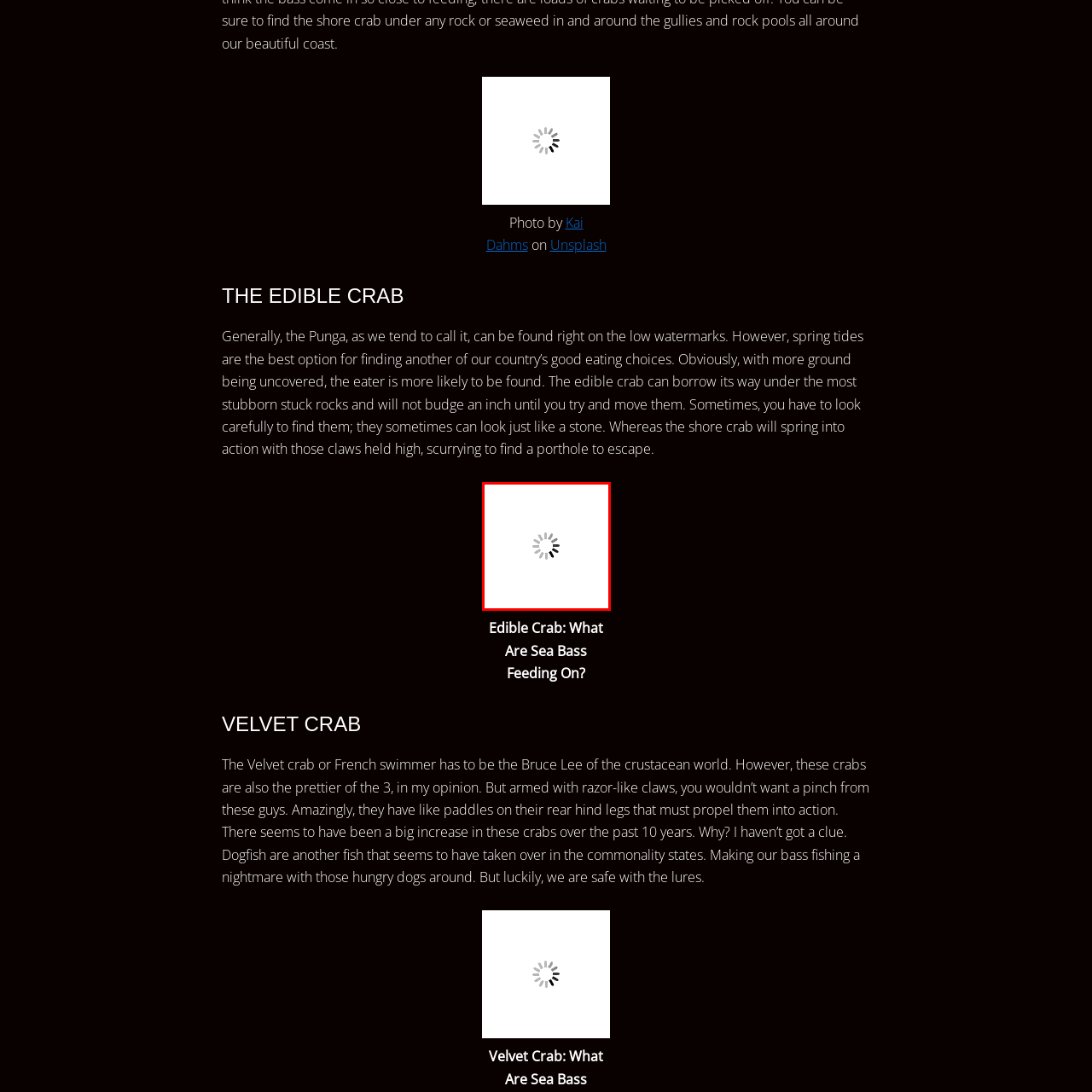What aspect of marine life does the image highlight?
Look closely at the portion of the image highlighted by the red bounding box and provide a comprehensive answer to the question.

The caption notes that the image serves to enhance the content's educational value surrounding marine life, specifically focusing on the ecological aspects that influence the feeding behavior of sea bass.